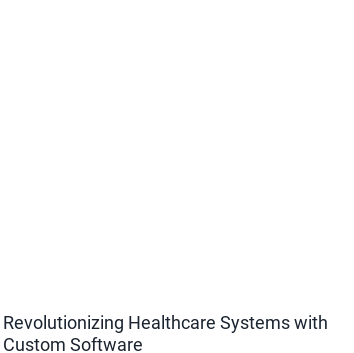What is the purpose of customized software in healthcare?
Answer the question with a single word or phrase derived from the image.

Improve efficiency and patient care